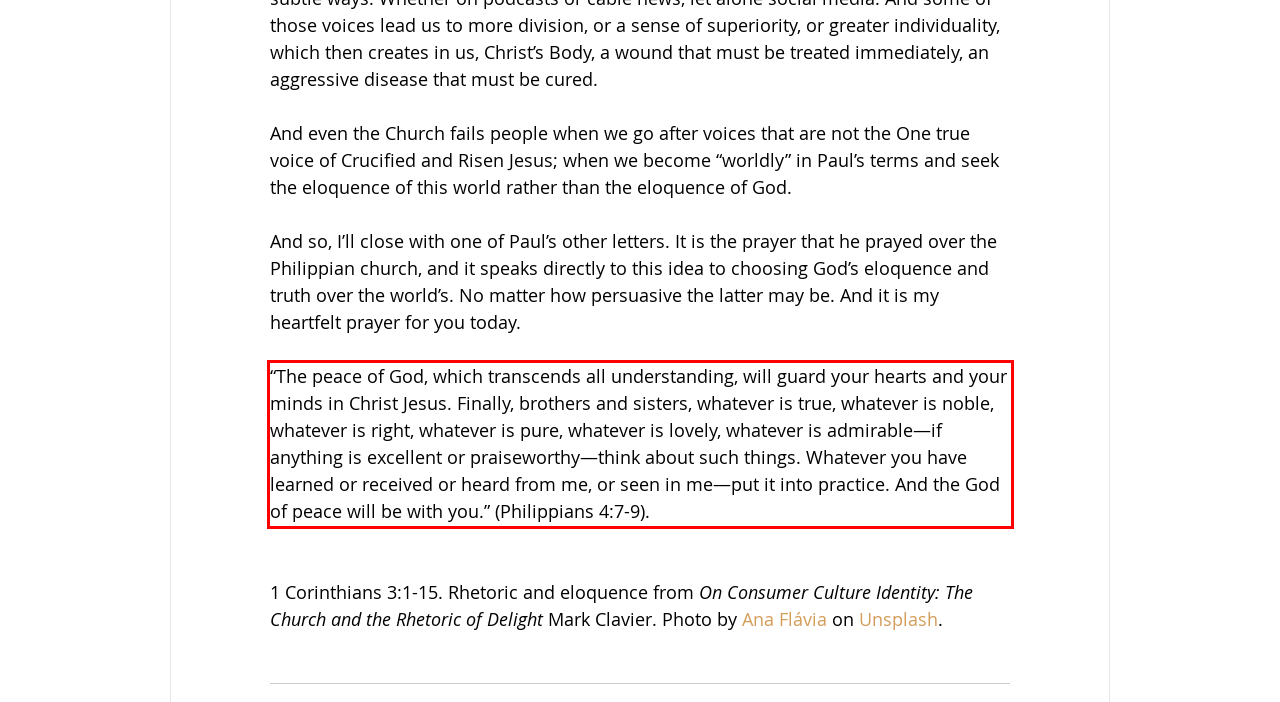Analyze the screenshot of the webpage that features a red bounding box and recognize the text content enclosed within this red bounding box.

“The peace of God, which transcends all understanding, will guard your hearts and your minds in Christ Jesus. Finally, brothers and sisters, whatever is true, whatever is noble, whatever is right, whatever is pure, whatever is lovely, whatever is admirable—if anything is excellent or praiseworthy—think about such things. Whatever you have learned or received or heard from me, or seen in me—put it into practice. And the God of peace will be with you.” (Philippians 4:7-9).